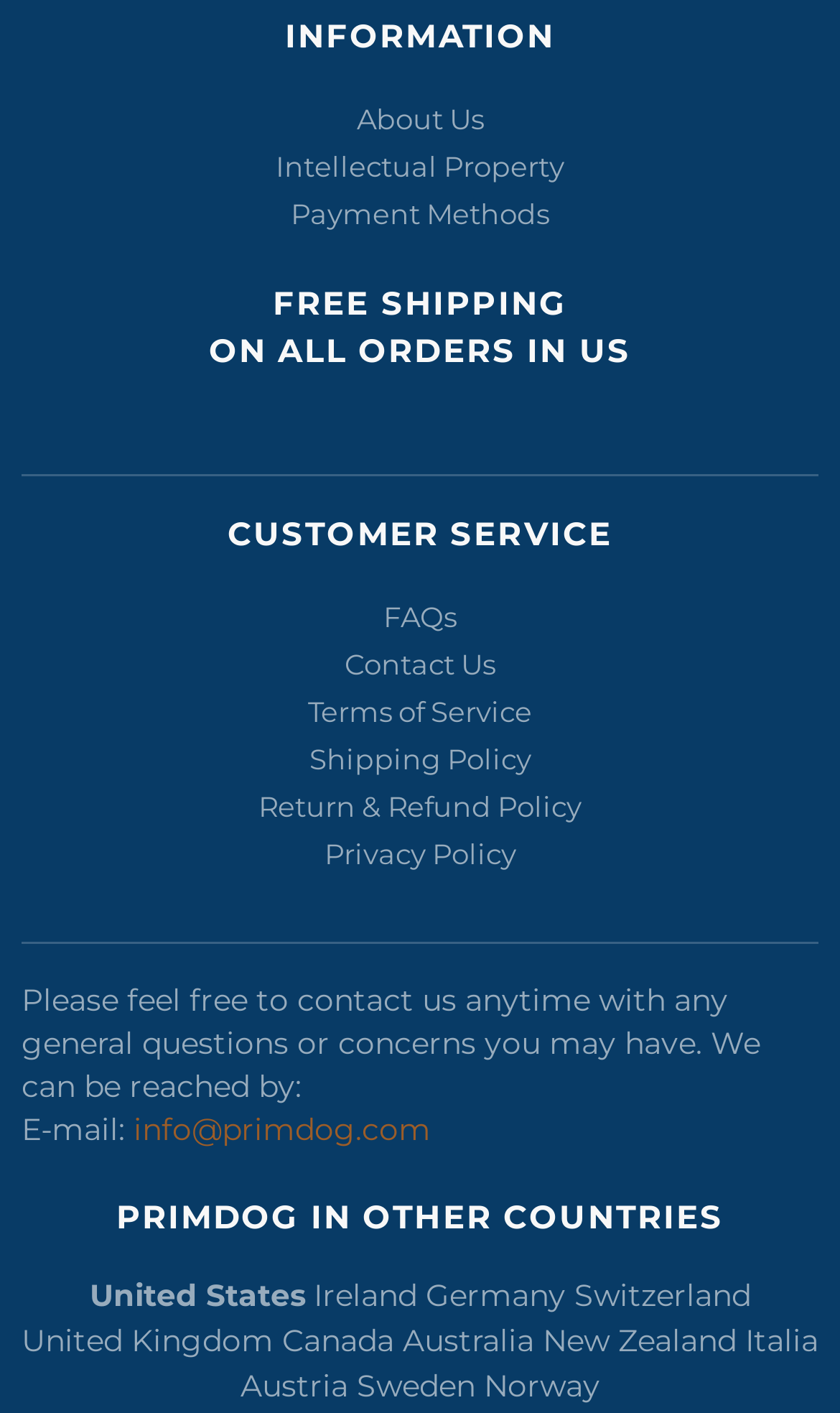Identify the bounding box coordinates of the section that should be clicked to achieve the task described: "click About Us".

[0.424, 0.068, 0.576, 0.1]